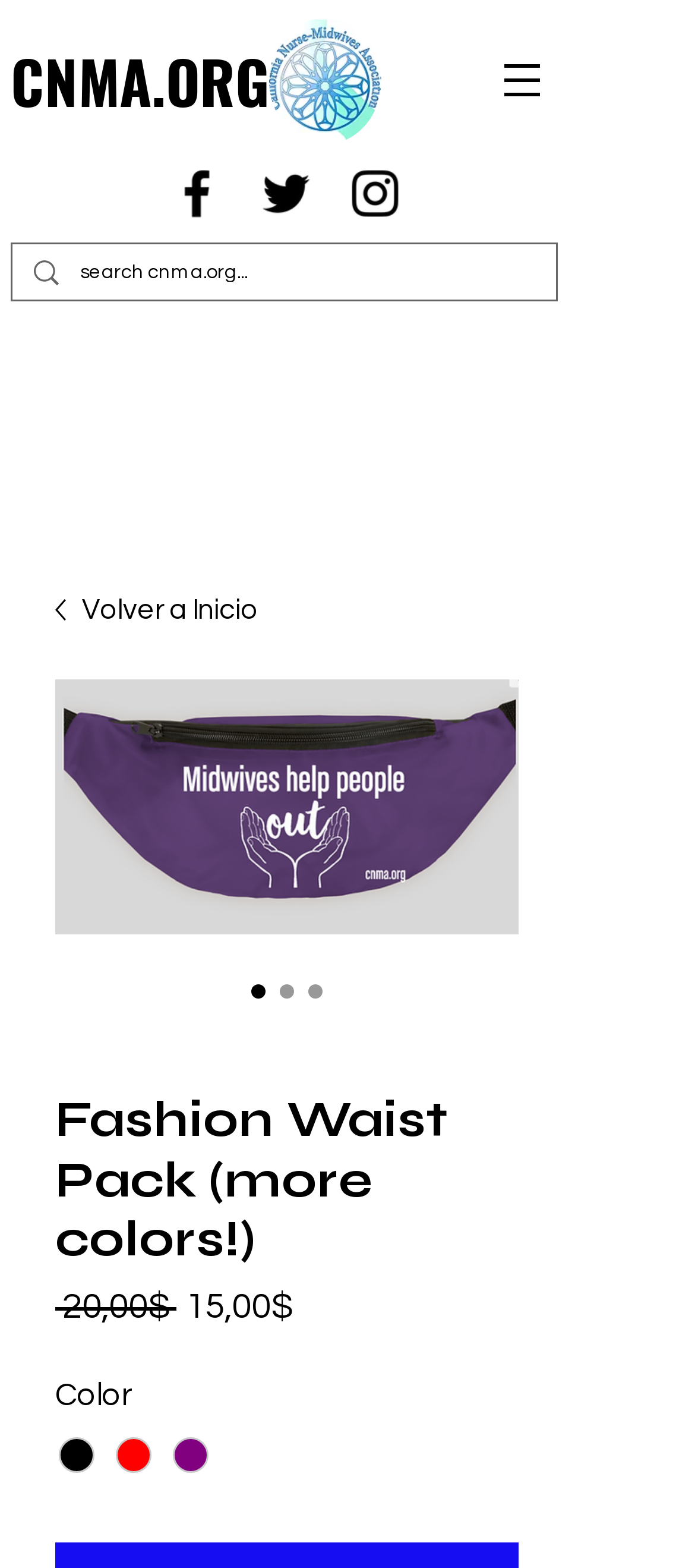Answer the following inquiry with a single word or phrase:
What is the price of the Fashion Waist Pack?

20,00$